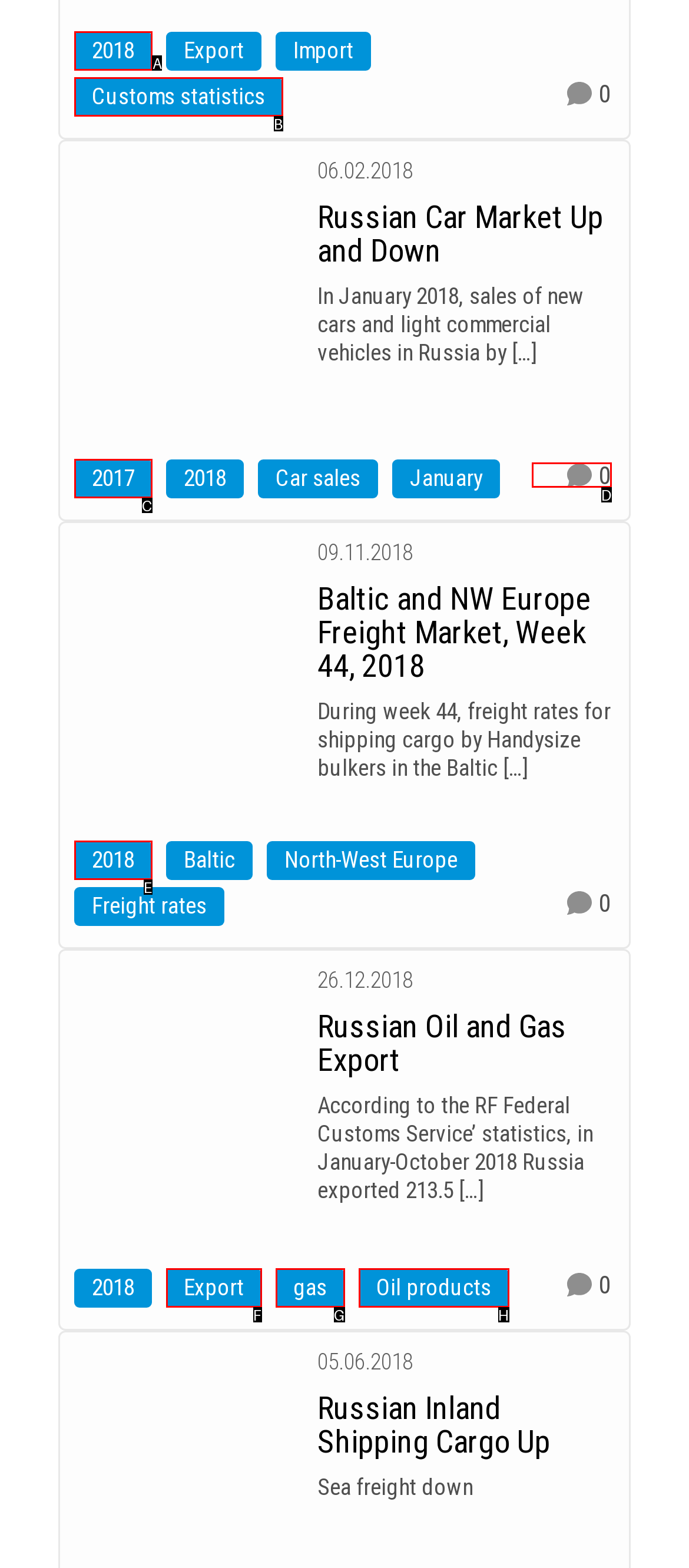Choose the HTML element that should be clicked to accomplish the task: Click on 2018. Answer with the letter of the chosen option.

A